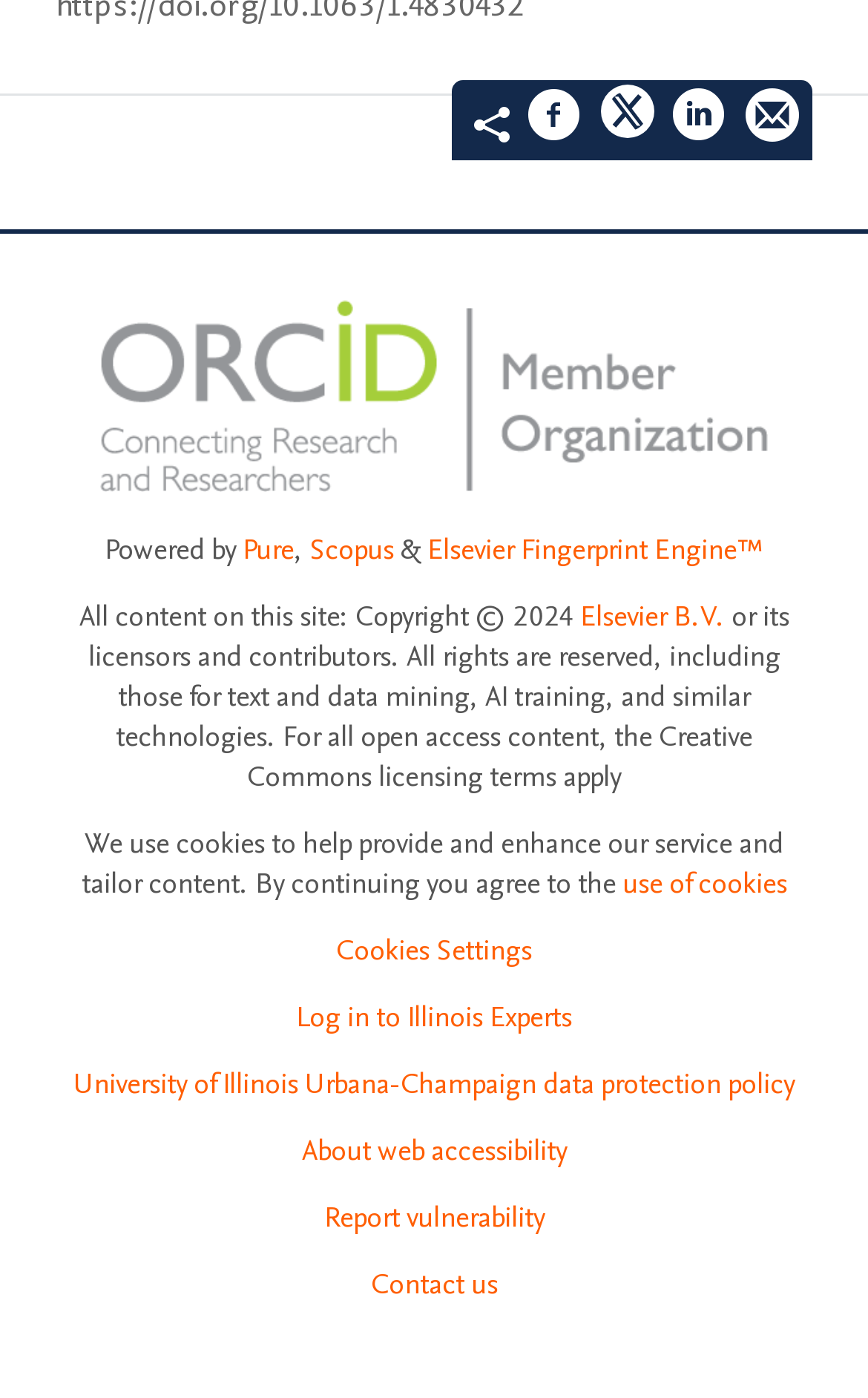Determine the bounding box coordinates of the section to be clicked to follow the instruction: "Log in to Illinois Experts". The coordinates should be given as four float numbers between 0 and 1, formatted as [left, top, right, bottom].

[0.341, 0.713, 0.659, 0.742]